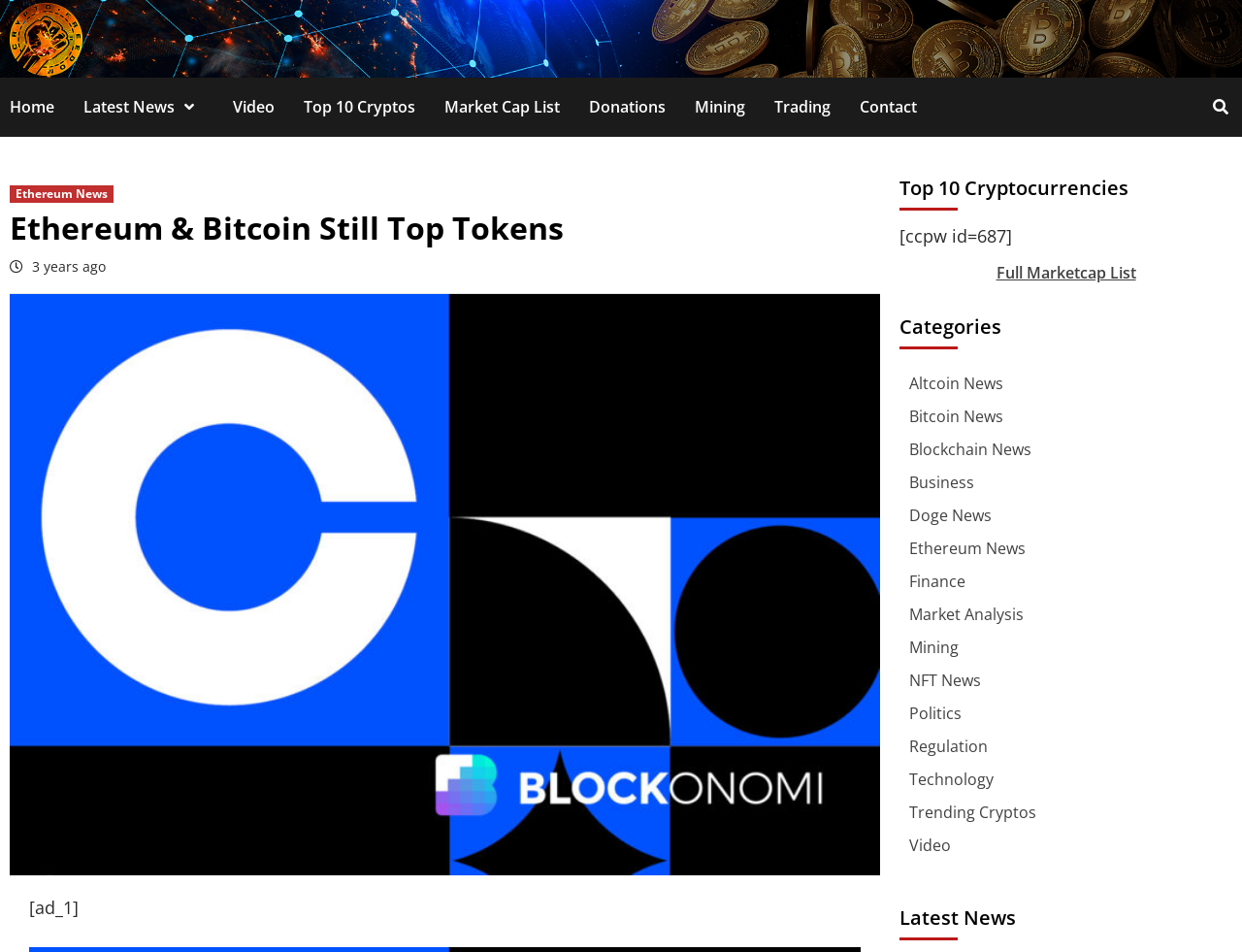How many categories of news are listed?
Use the image to give a comprehensive and detailed response to the question.

There are 13 categories of news listed on the webpage, including 'Altcoin News', 'Bitcoin News', 'Blockchain News', and so on. These categories are listed under the 'Categories' heading.